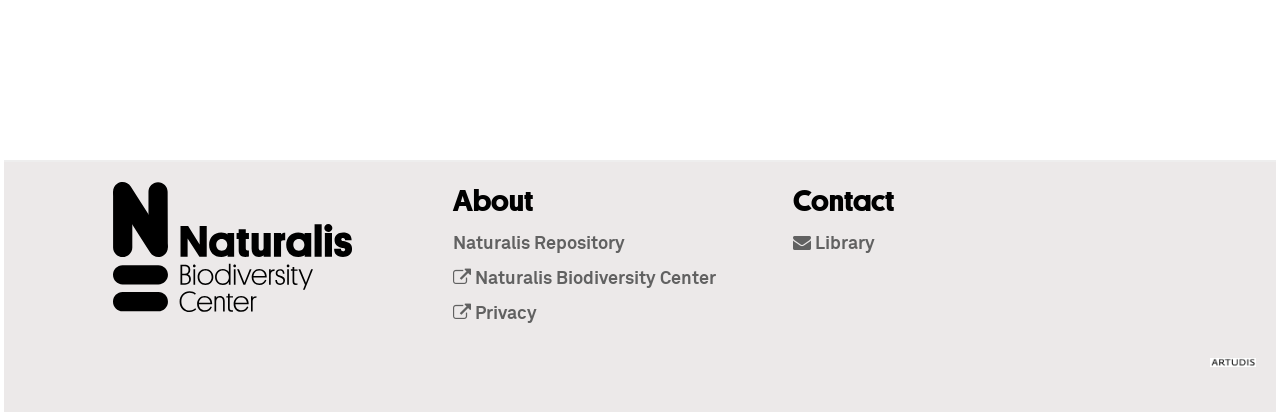Based on the visual content of the image, answer the question thoroughly: How many links are there under the 'About' heading?

I counted the links under the 'About' heading, which are 'Naturalis Repository', 'Naturalis Biodiversity Center', and 'Privacy'.